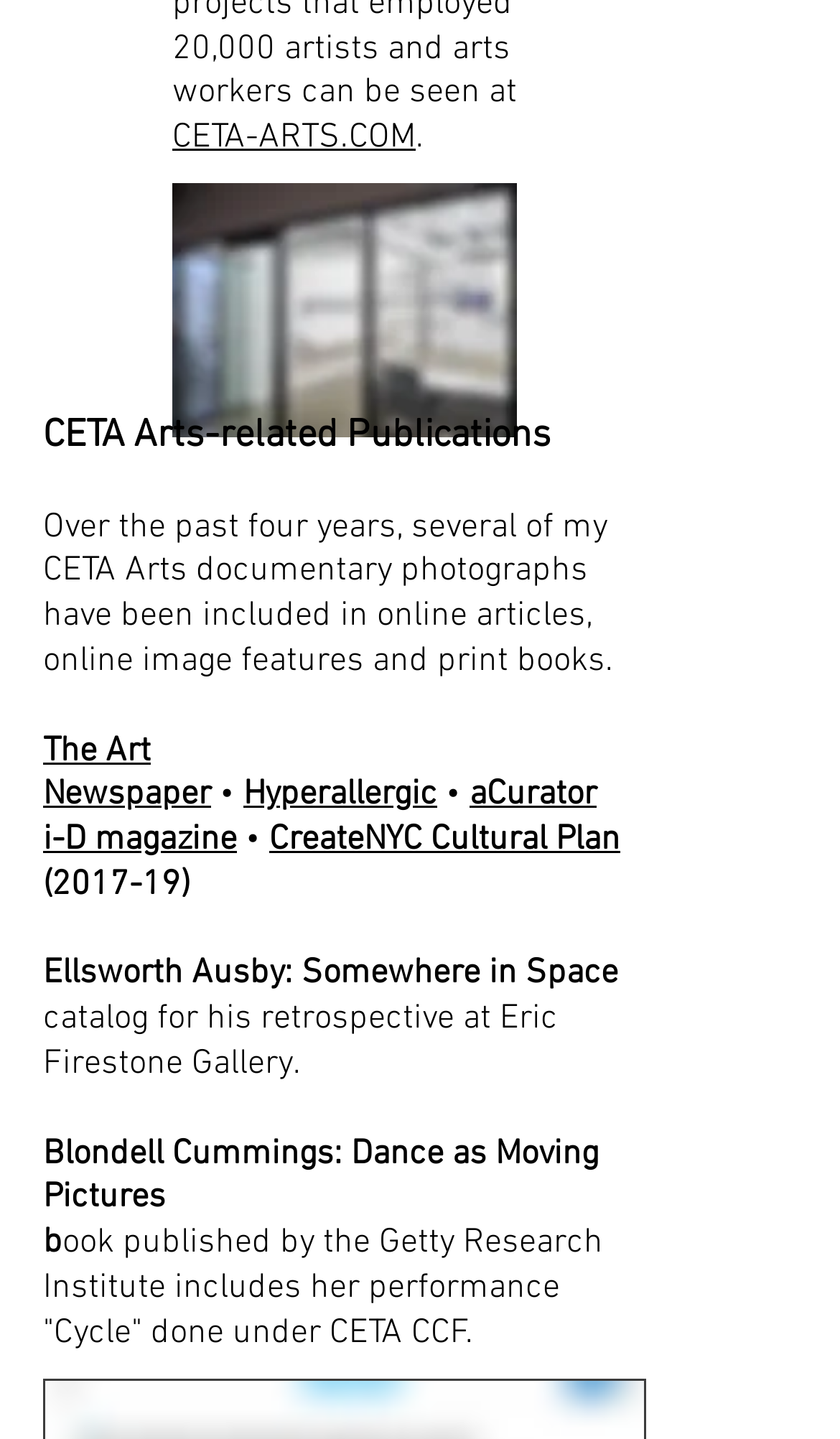What is the name of the gallery mentioned?
Please answer the question with as much detail and depth as you can.

The name of the gallery mentioned can be found in the text 'Ellsworth Ausby: Somewhere in Space catalog for his retrospective at Eric Firestone Gallery', which suggests that Eric Firestone Gallery is the name of the gallery where Ellsworth Ausby's retrospective was held.